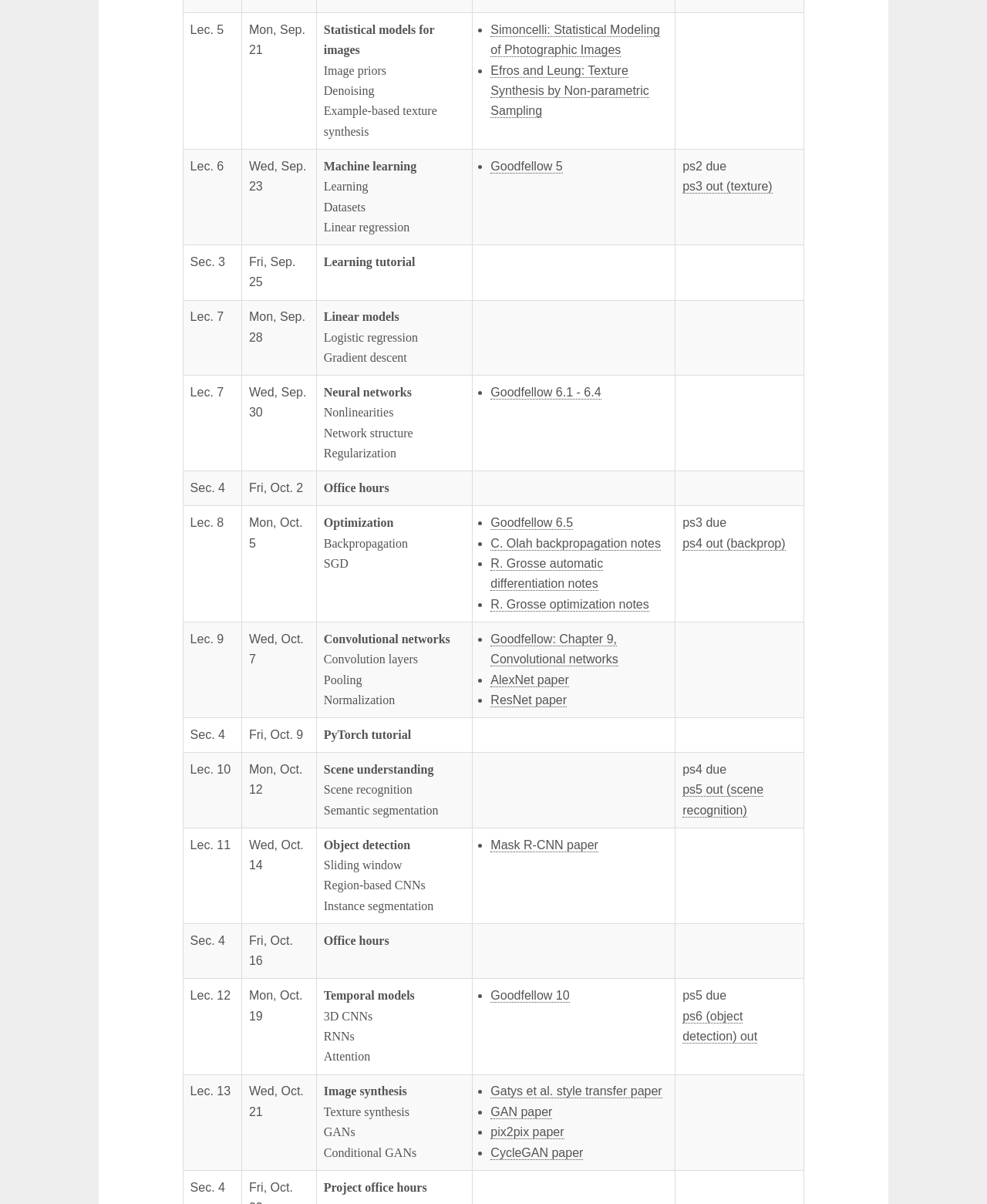Given the element description: "GAN paper", predict the bounding box coordinates of the UI element it refers to, using four float numbers between 0 and 1, i.e., [left, top, right, bottom].

[0.497, 0.918, 0.56, 0.929]